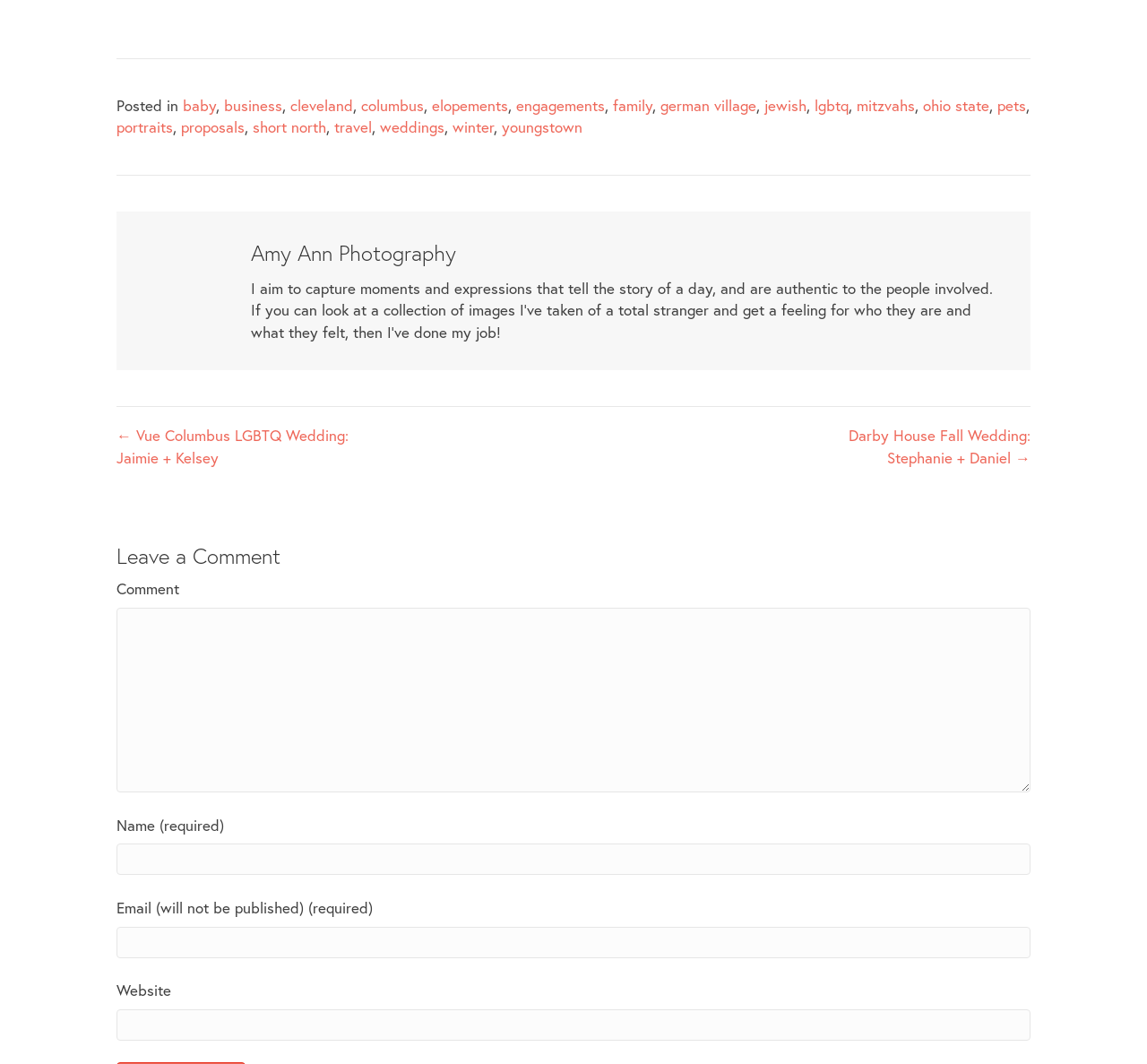Reply to the question below using a single word or brief phrase:
How many categories of photography are listed on the webpage?

18